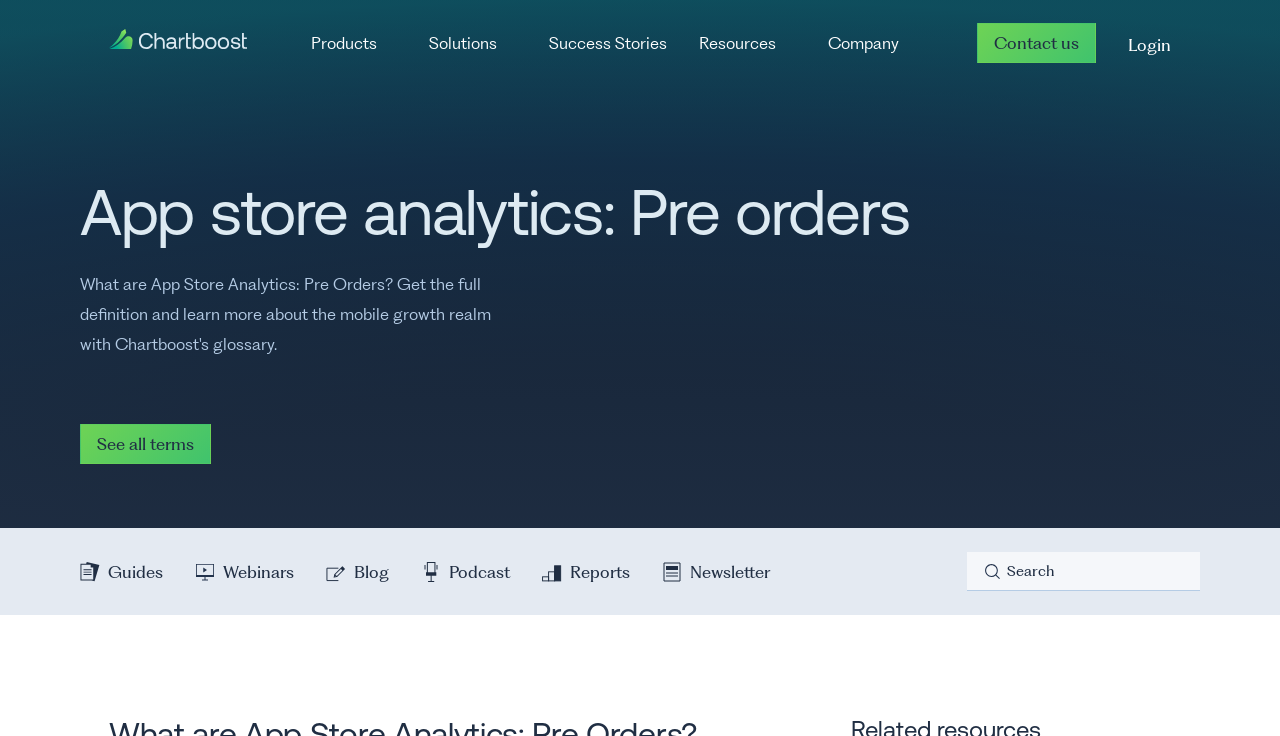How many columns are there in the top navigation menu?
Answer the question based on the image using a single word or a brief phrase.

6